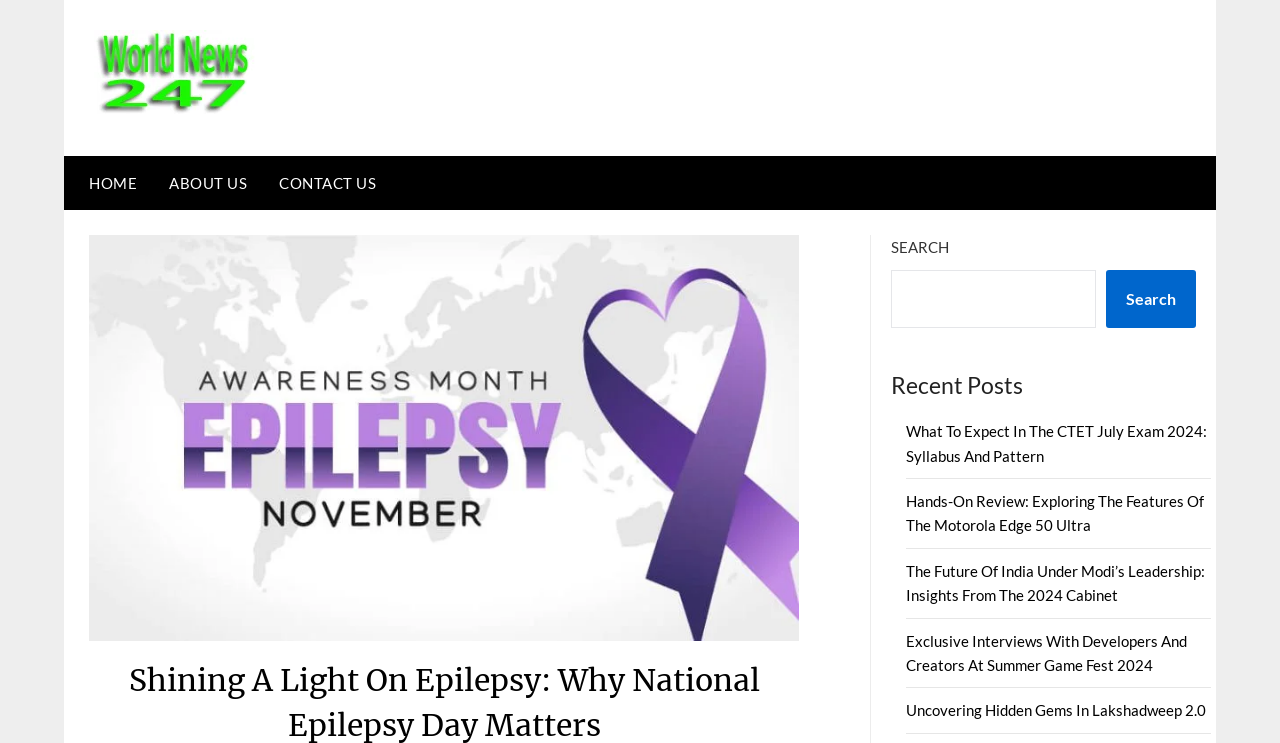Could you please study the image and provide a detailed answer to the question:
What is the purpose of the search bar?

The search bar is located at the top right corner of the webpage, and it allows users to search for specific content within the website. This is evident from the 'SEARCH' label and the searchbox element.